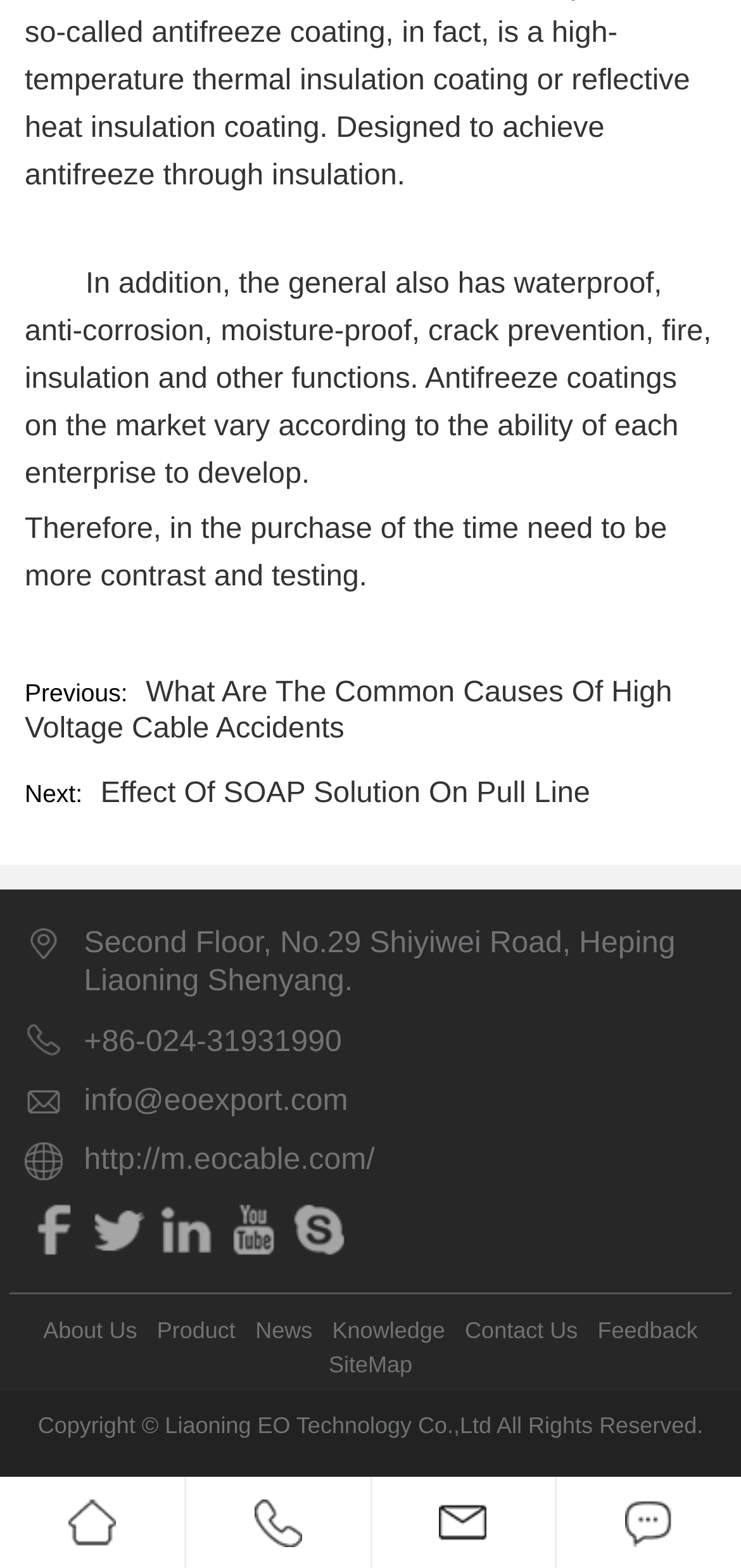Locate the bounding box coordinates of the element to click to perform the following action: 'Learn more about the effect of SOAP solution on pull line'. The coordinates should be given as four float values between 0 and 1, in the form of [left, top, right, bottom].

[0.136, 0.495, 0.796, 0.516]